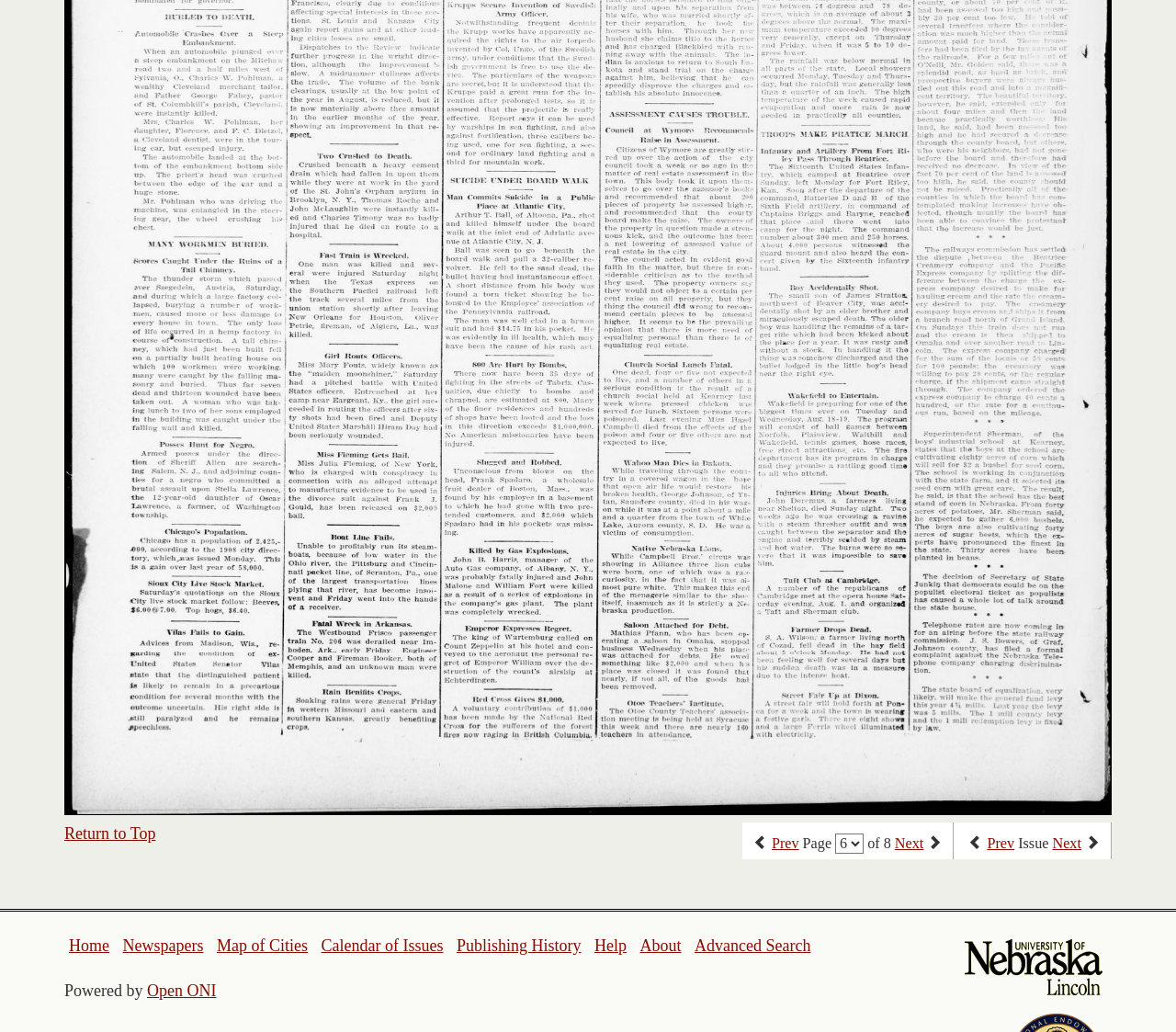Identify the bounding box coordinates of the area you need to click to perform the following instruction: "Go to previous page".

[0.656, 0.809, 0.679, 0.825]